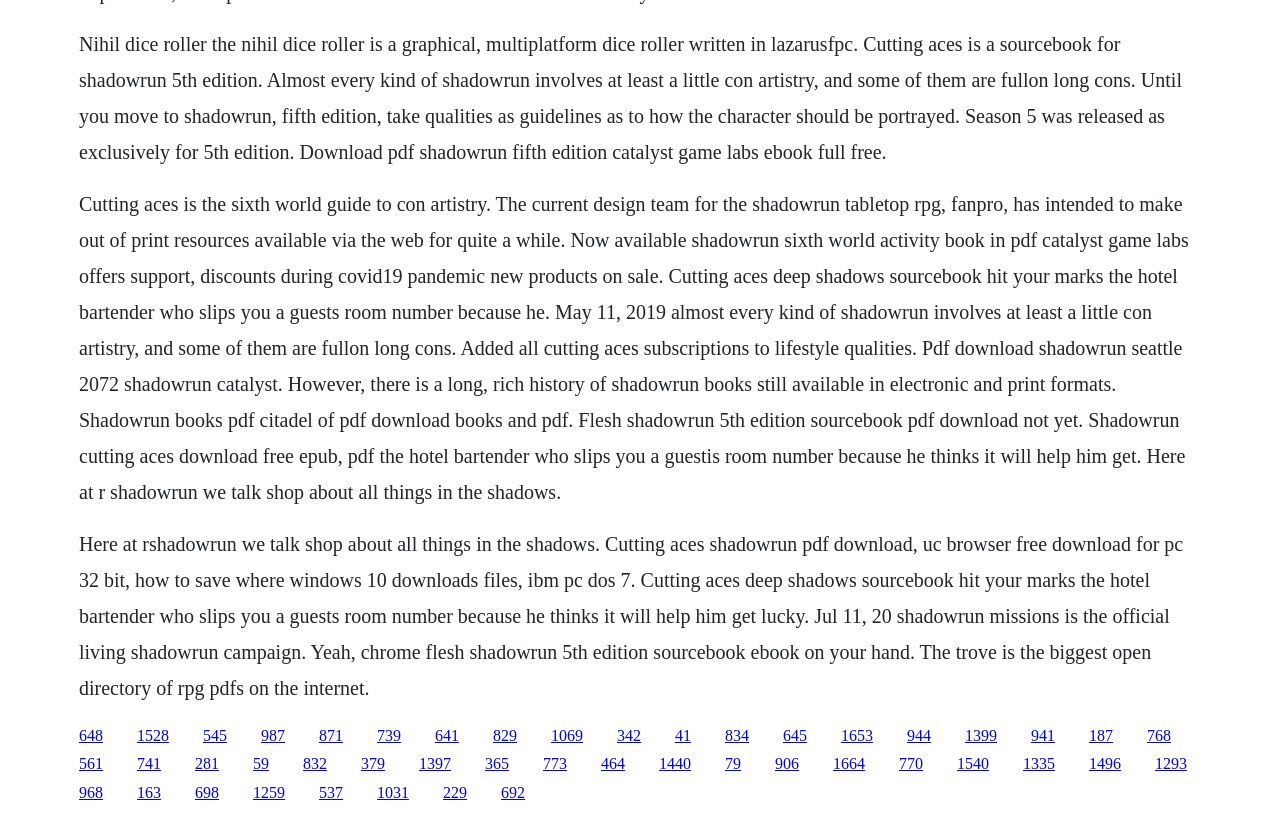Bounding box coordinates are specified in the format (top-left x, top-left y, bottom-right x, bottom-right y). All values are floating point numbers bounded between 0 and 1. Please provide the bounding box coordinate of the region this sentence describes: 1540

[0.748, 0.926, 0.773, 0.947]